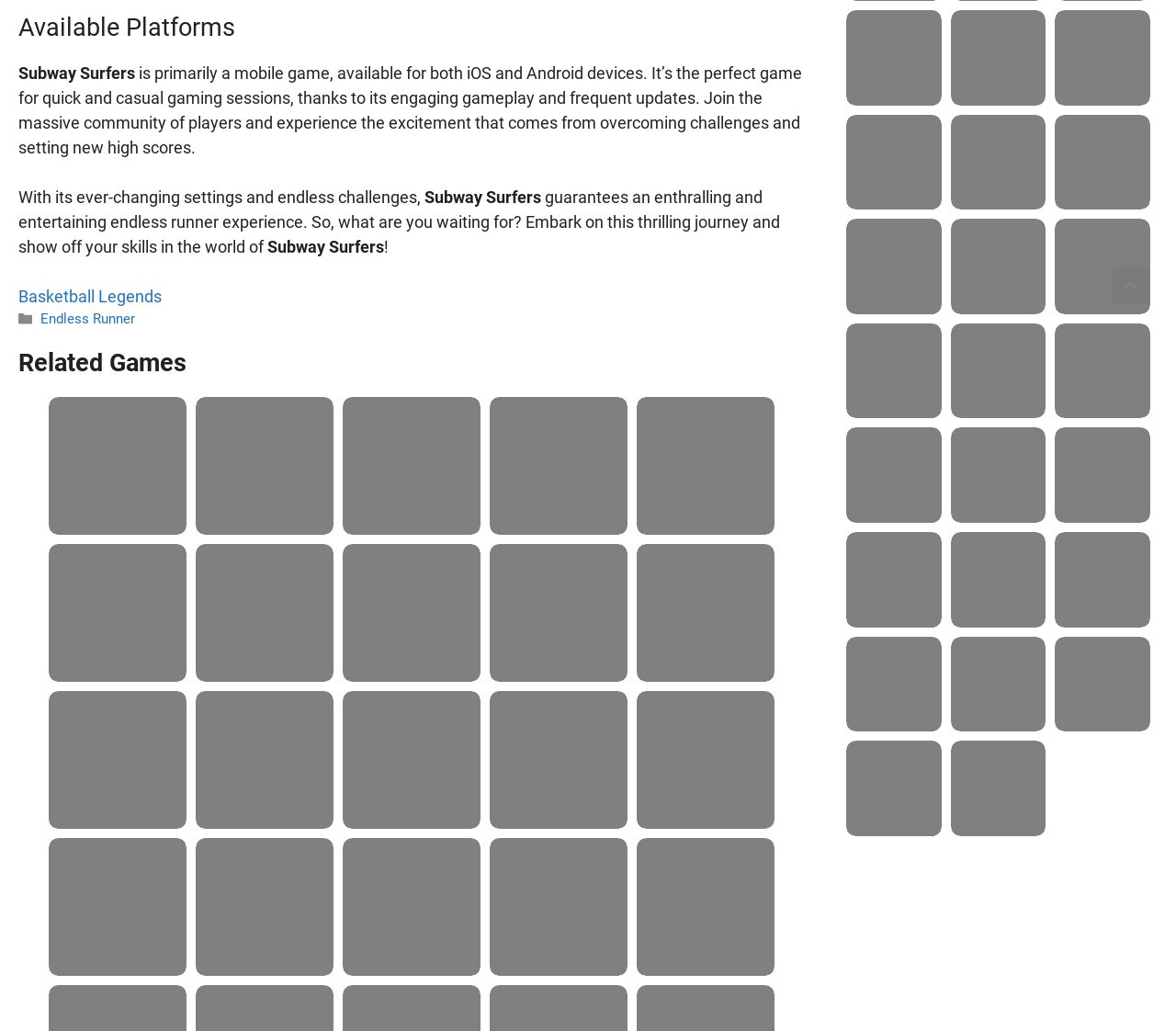Please find the bounding box coordinates of the element that needs to be clicked to perform the following instruction: "Explore the game Subway Surfers". The bounding box coordinates should be four float numbers between 0 and 1, represented as [left, top, right, bottom].

[0.016, 0.062, 0.115, 0.08]